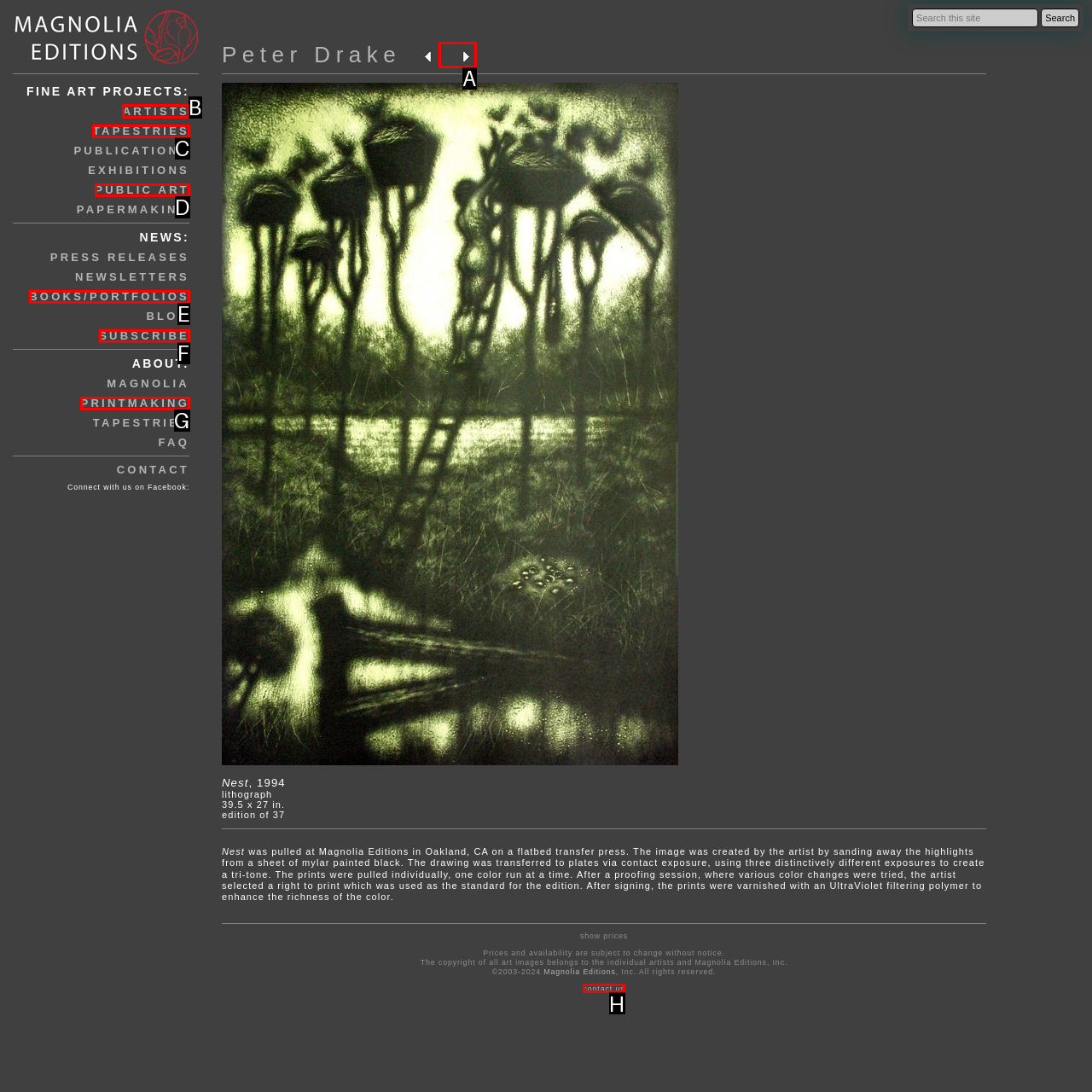To complete the task: View ARTISTS page, which option should I click? Answer with the appropriate letter from the provided choices.

B